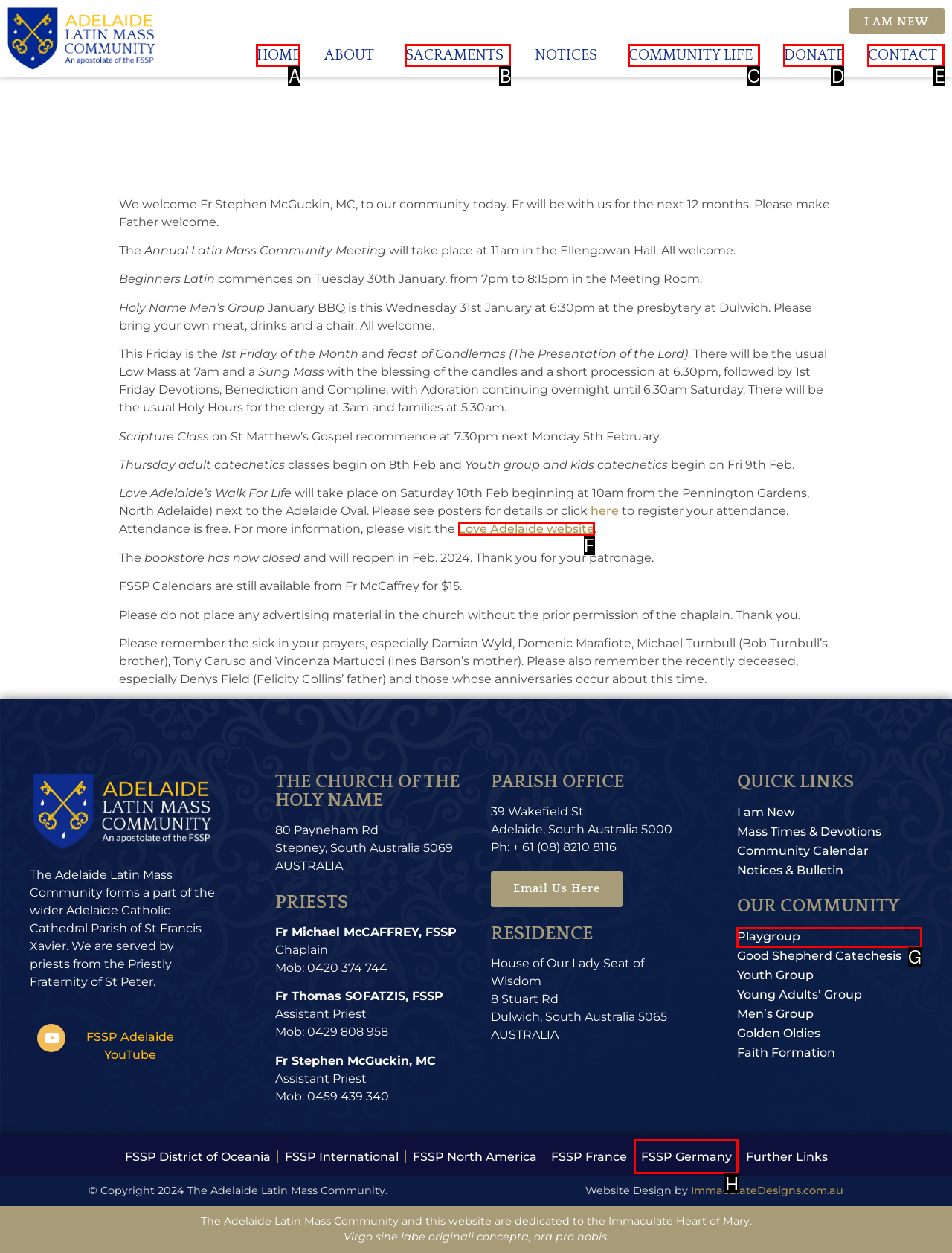For the task: Learn more about the 'Playgroup', specify the letter of the option that should be clicked. Answer with the letter only.

G